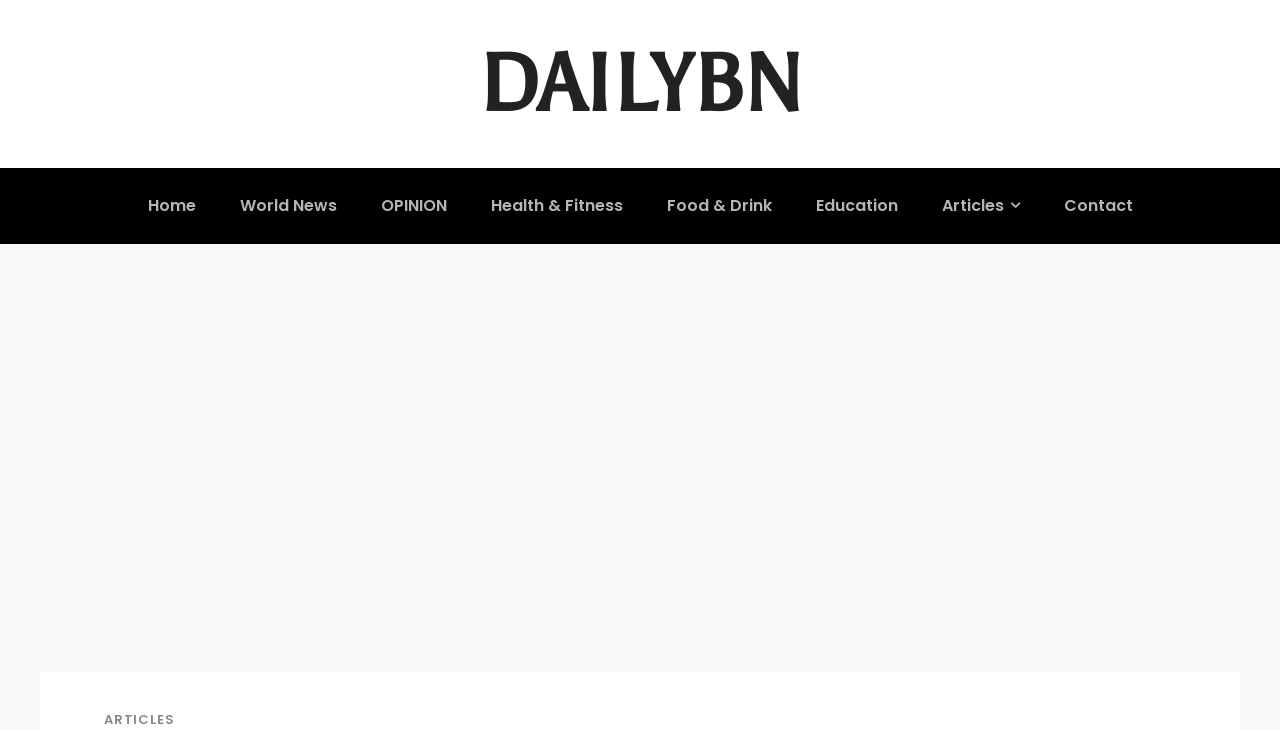Locate the bounding box of the UI element based on this description: "Contact us". Provide four float numbers between 0 and 1 as [left, top, right, bottom].

None